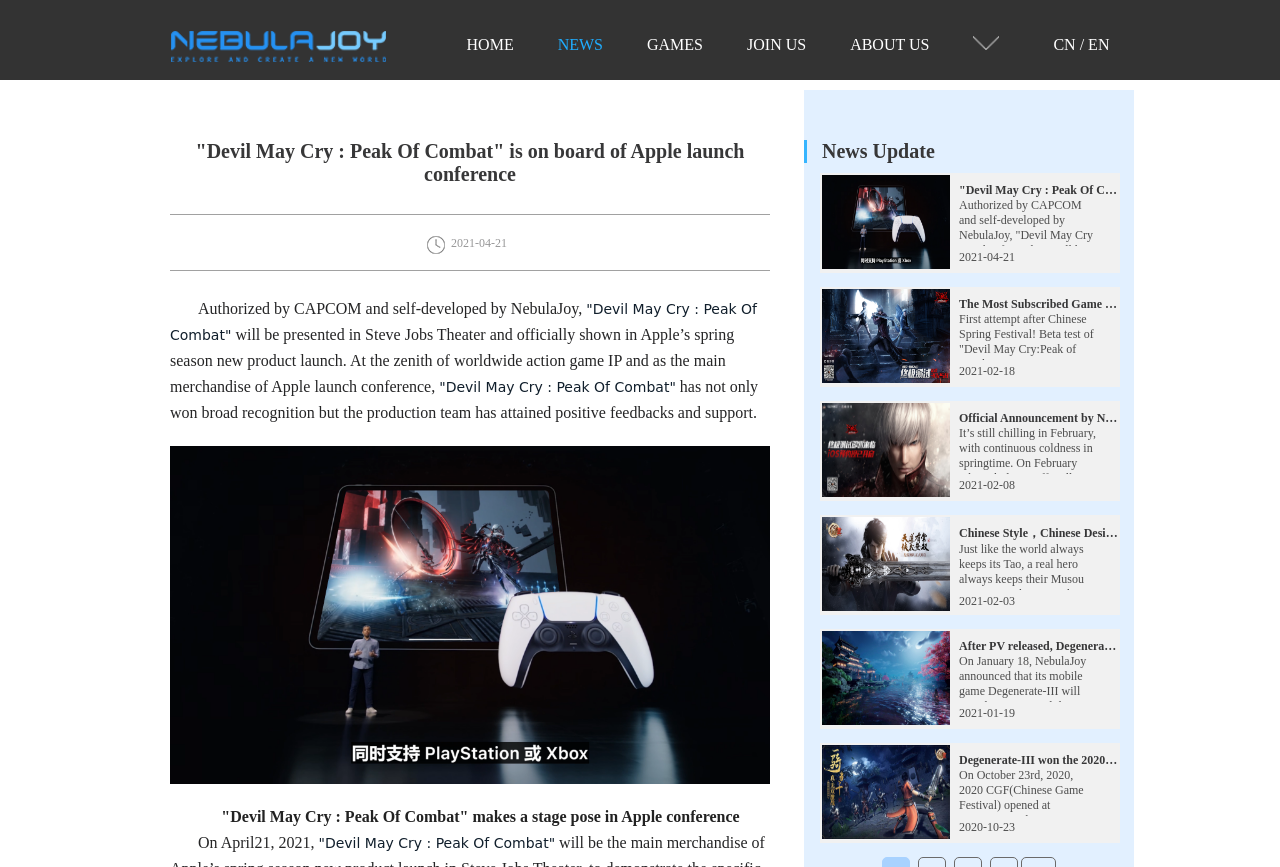Using the provided element description: "JOIN US", determine the bounding box coordinates of the corresponding UI element in the screenshot.

[0.584, 0.042, 0.63, 0.061]